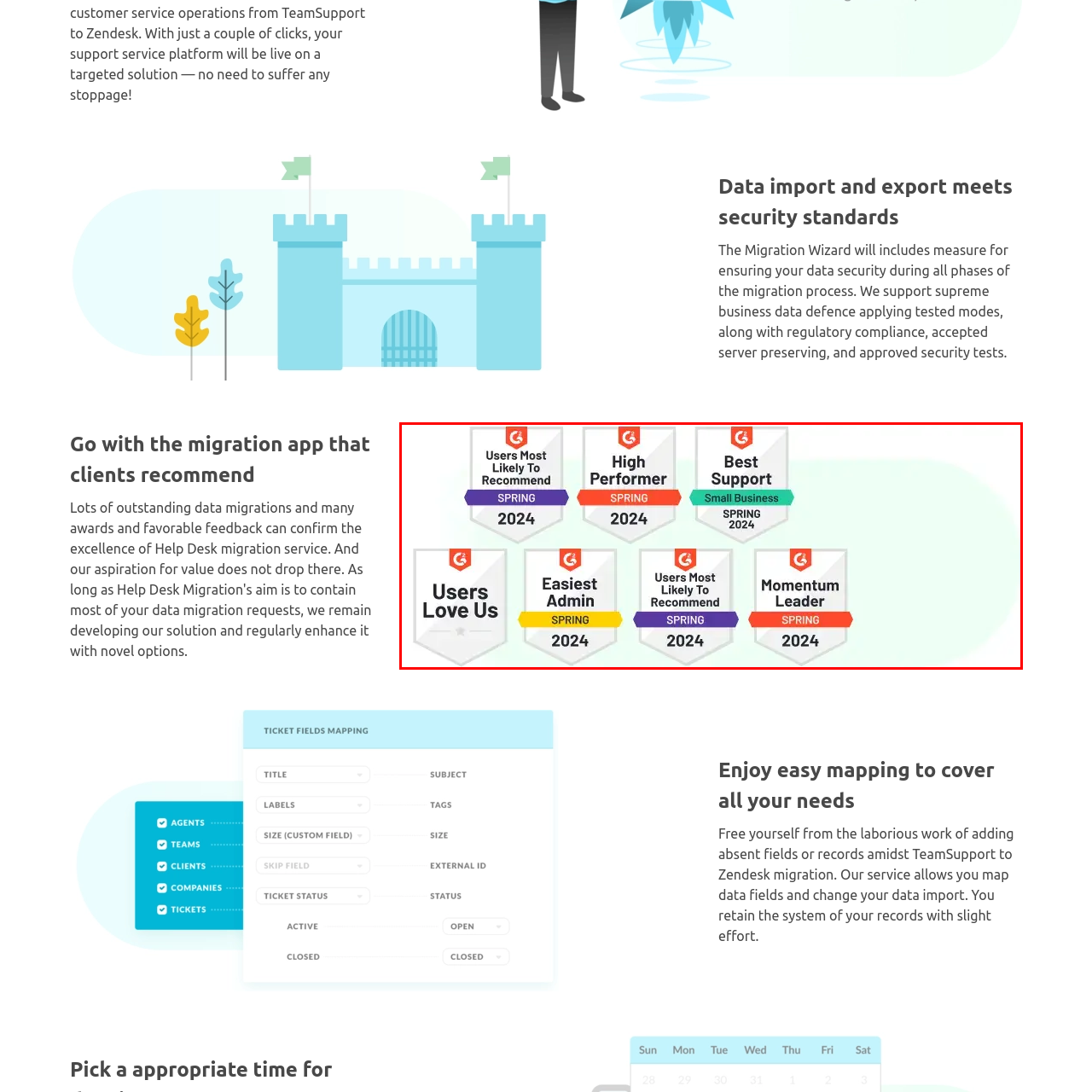Analyze the image surrounded by the red outline and answer the ensuing question with as much detail as possible based on the image:
What is the purpose of the badges?

I inferred from the caption that the badges are designed to showcase the software's achievements and excellence in various categories, thereby highlighting its commitment to customer satisfaction and its standing in the industry.